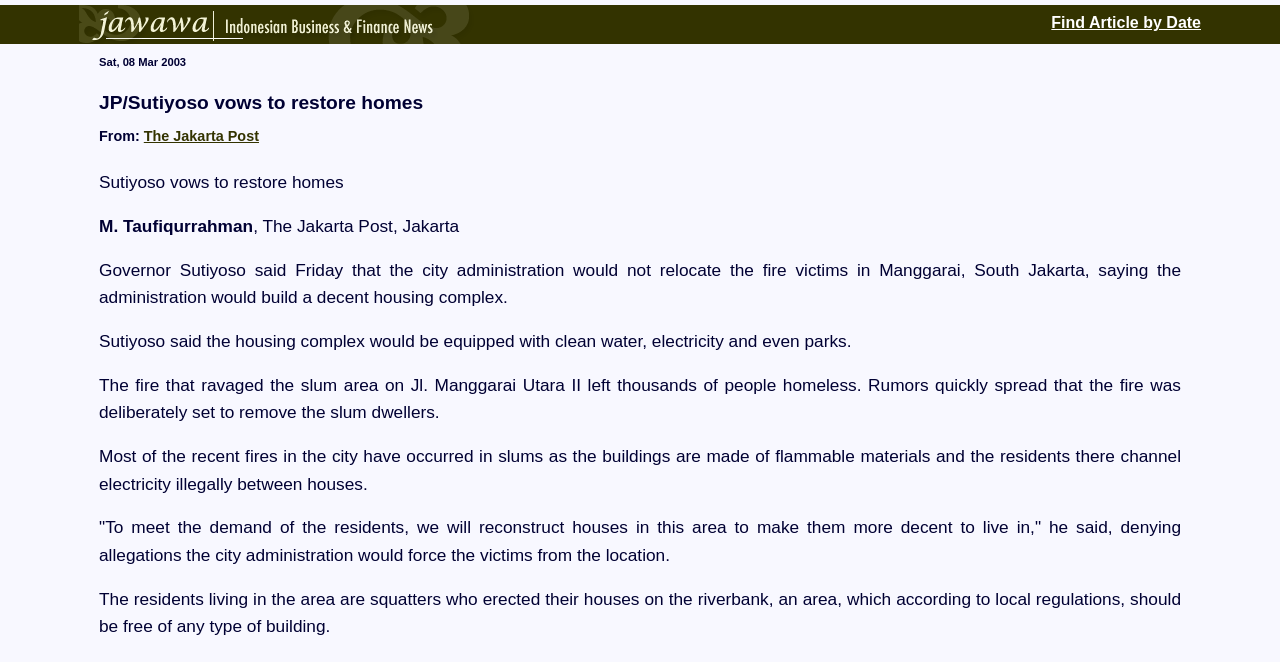Who is the governor mentioned in the article?
Based on the screenshot, answer the question with a single word or phrase.

Sutiyoso